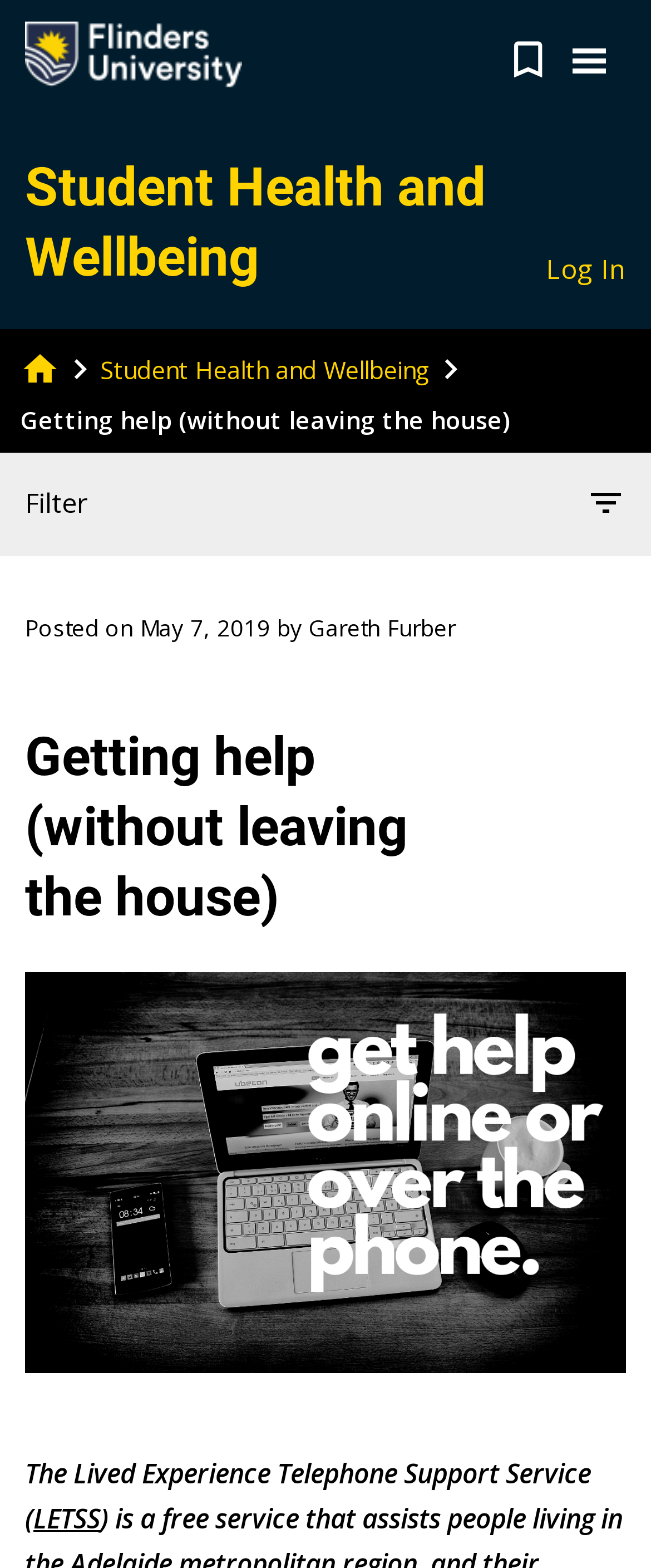Please determine the bounding box coordinates of the element to click in order to execute the following instruction: "Log In". The coordinates should be four float numbers between 0 and 1, specified as [left, top, right, bottom].

[0.838, 0.159, 0.962, 0.184]